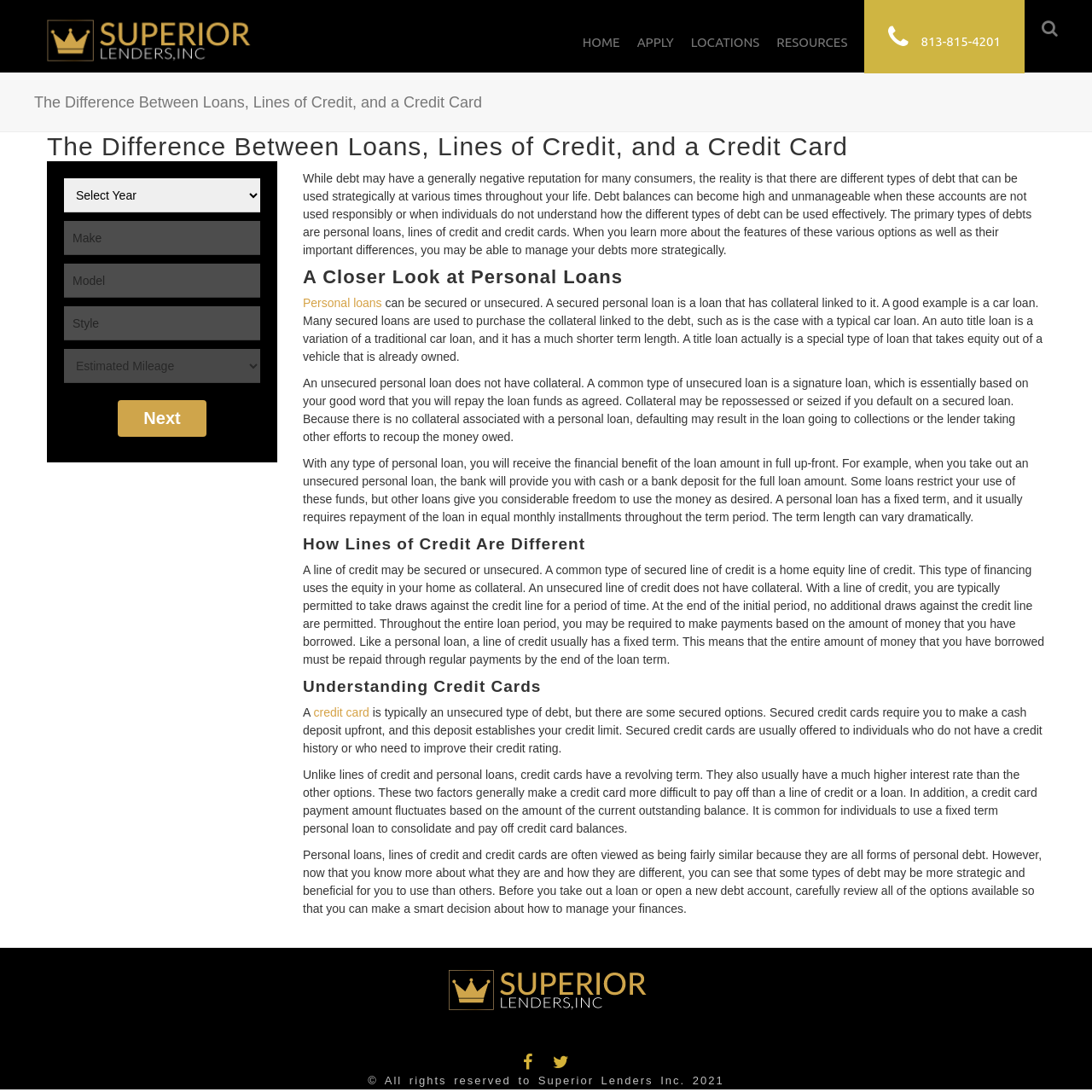What happens if you default on a secured loan?
Based on the image, give a one-word or short phrase answer.

Collateral may be repossessed